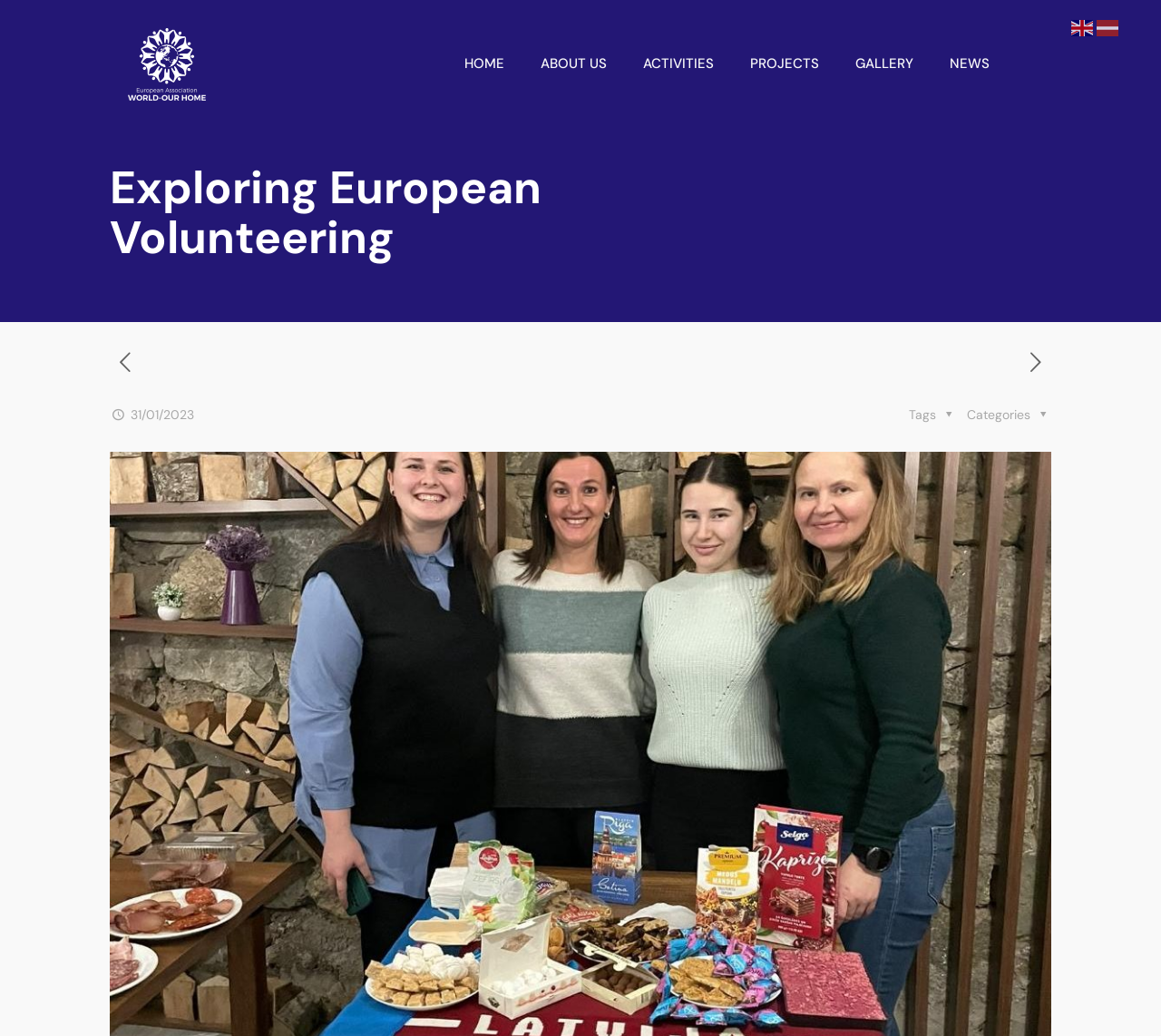Please specify the bounding box coordinates of the area that should be clicked to accomplish the following instruction: "Switch to the English language". The coordinates should consist of four float numbers between 0 and 1, i.e., [left, top, right, bottom].

[0.923, 0.016, 0.943, 0.038]